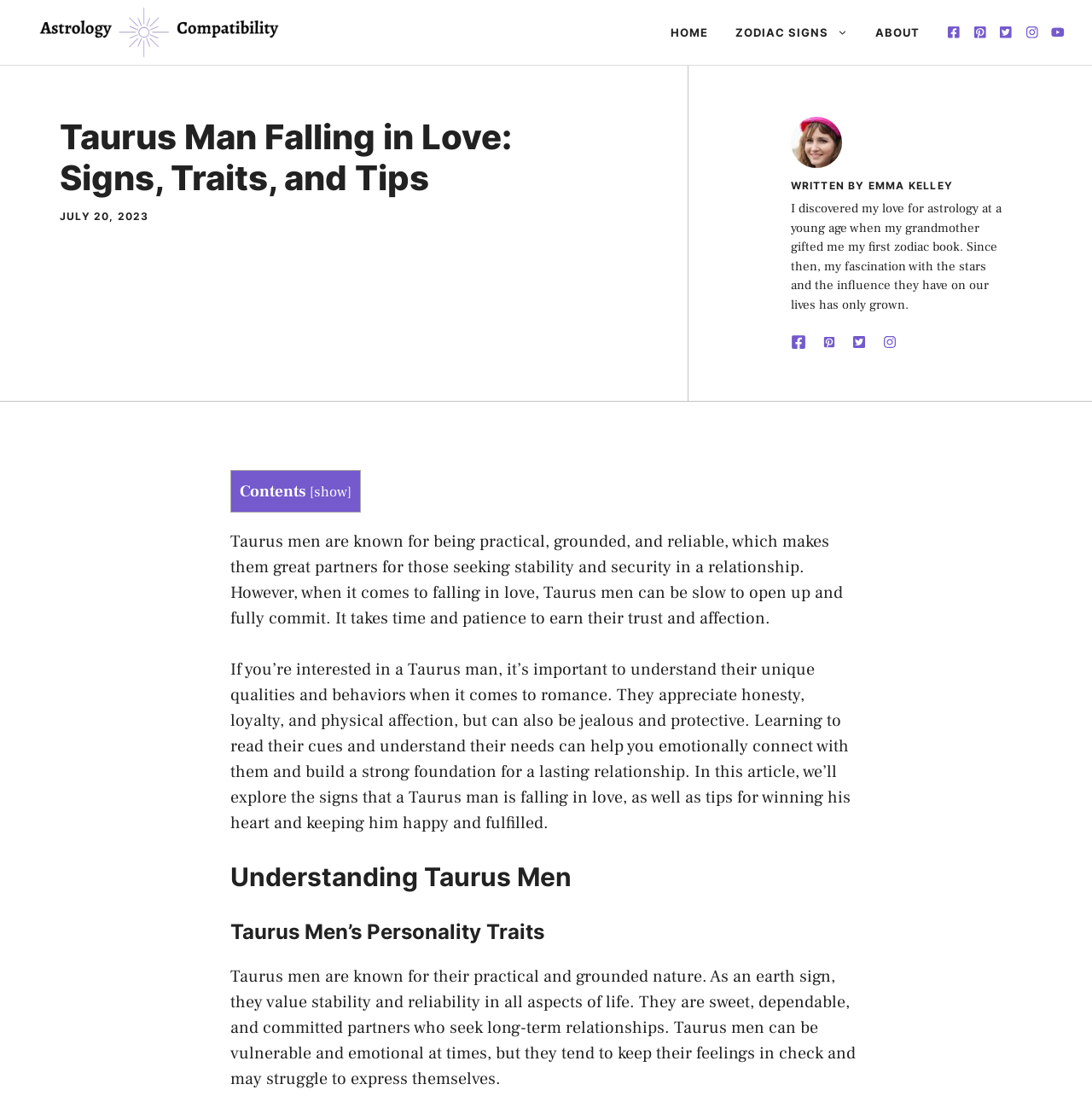Answer the question using only one word or a concise phrase: What is the author's name?

Emma Kelley